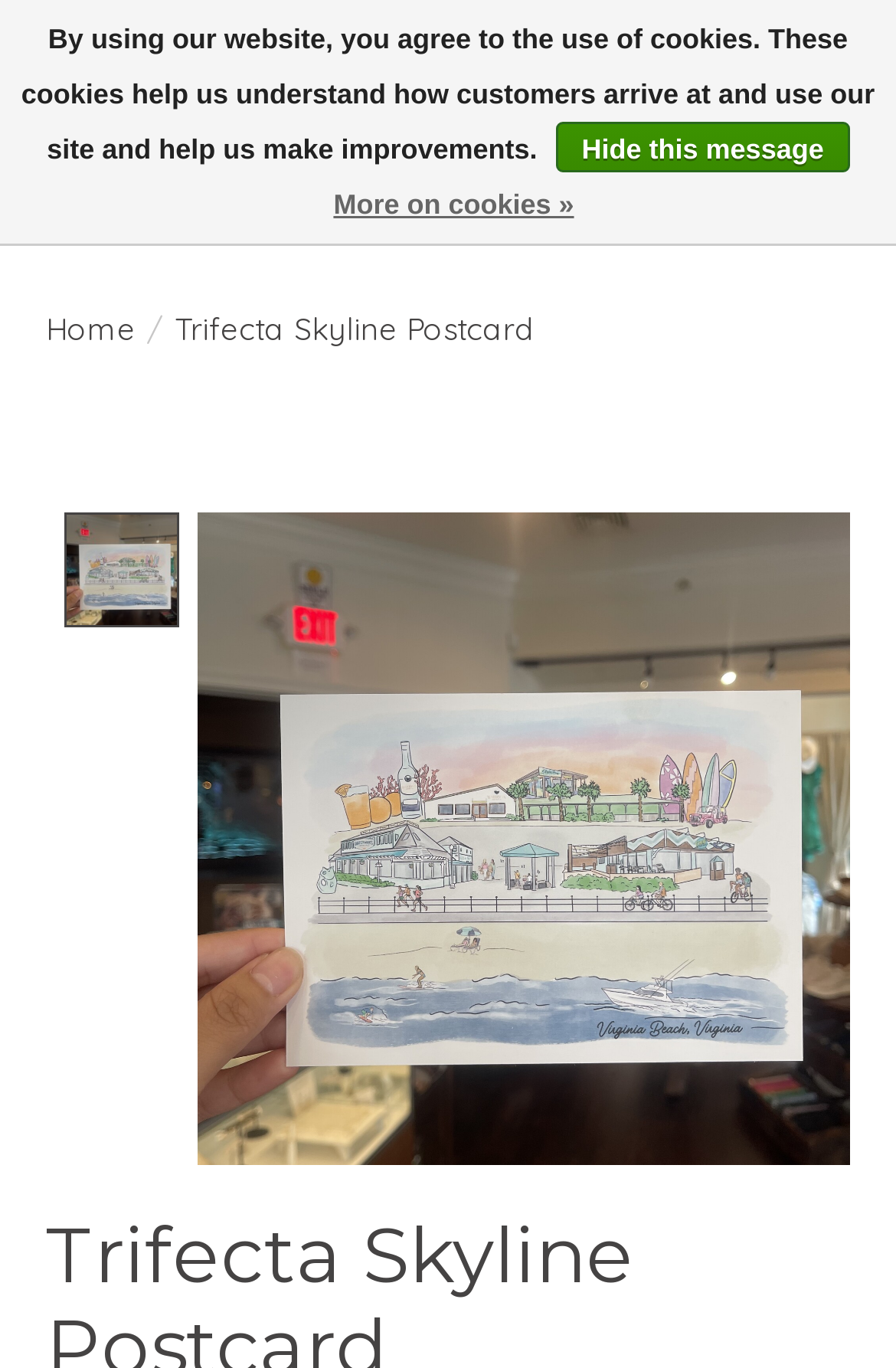Utilize the details in the image to thoroughly answer the following question: What is the name of the gift shop?

The name of the gift shop can be found in the top-left corner of the webpage, where it says 'The Beach Nut | Virginia Beach Gift Shop & Boutique'.